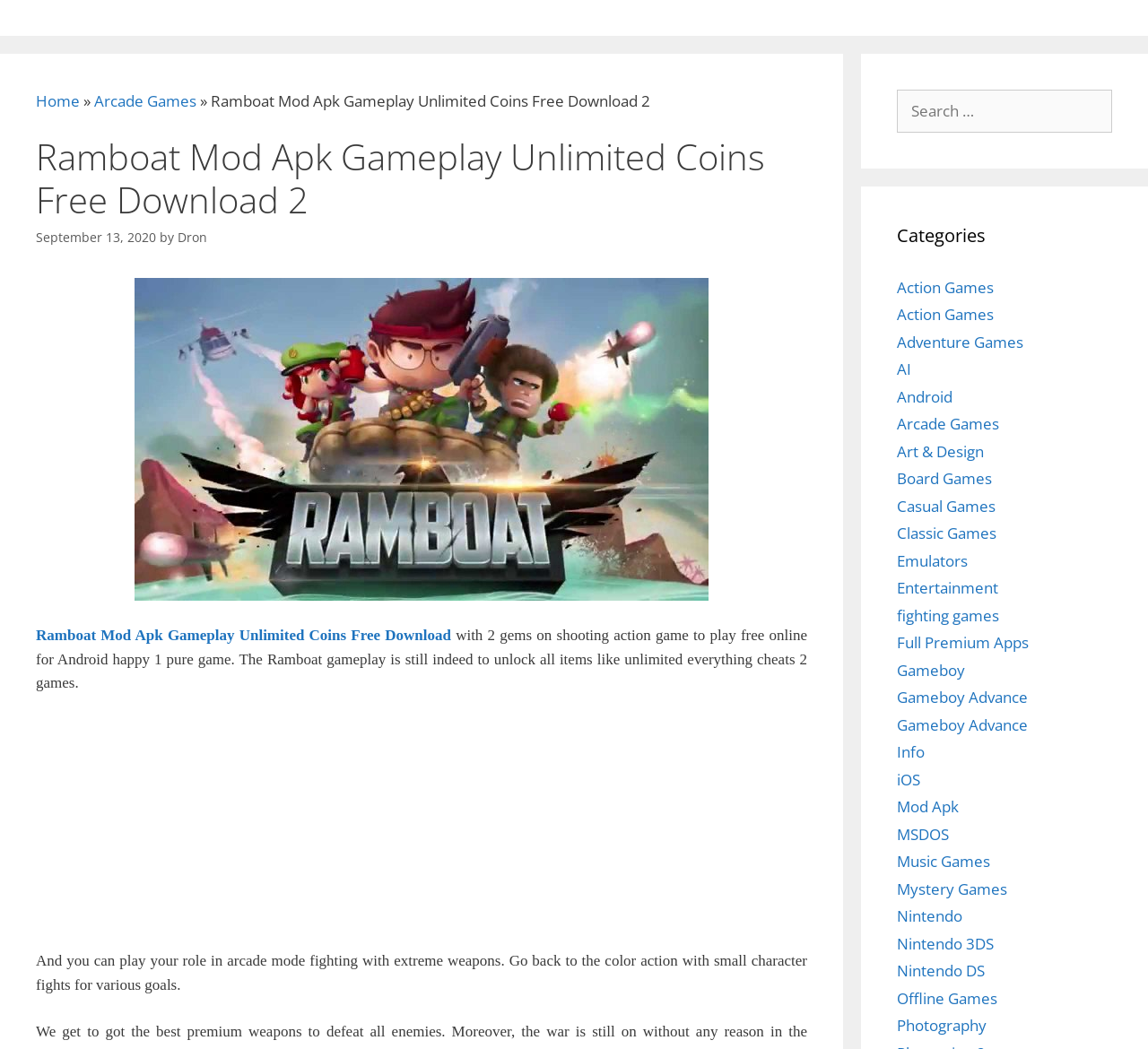Highlight the bounding box coordinates of the region I should click on to meet the following instruction: "Go to Arcade Games category".

[0.781, 0.394, 0.87, 0.414]